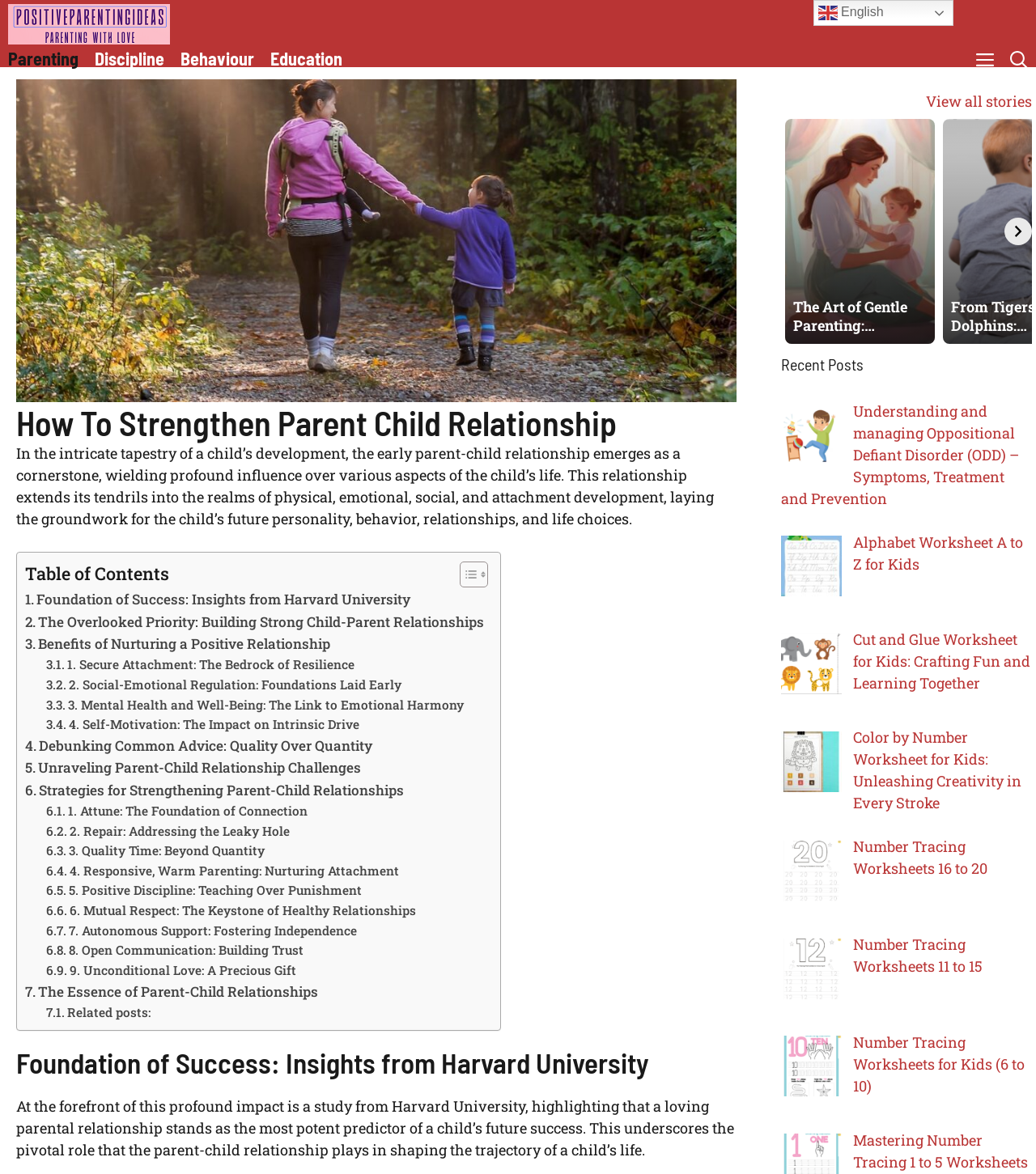Specify the bounding box coordinates for the region that must be clicked to perform the given instruction: "Open the search".

[0.967, 0.041, 1.0, 0.057]